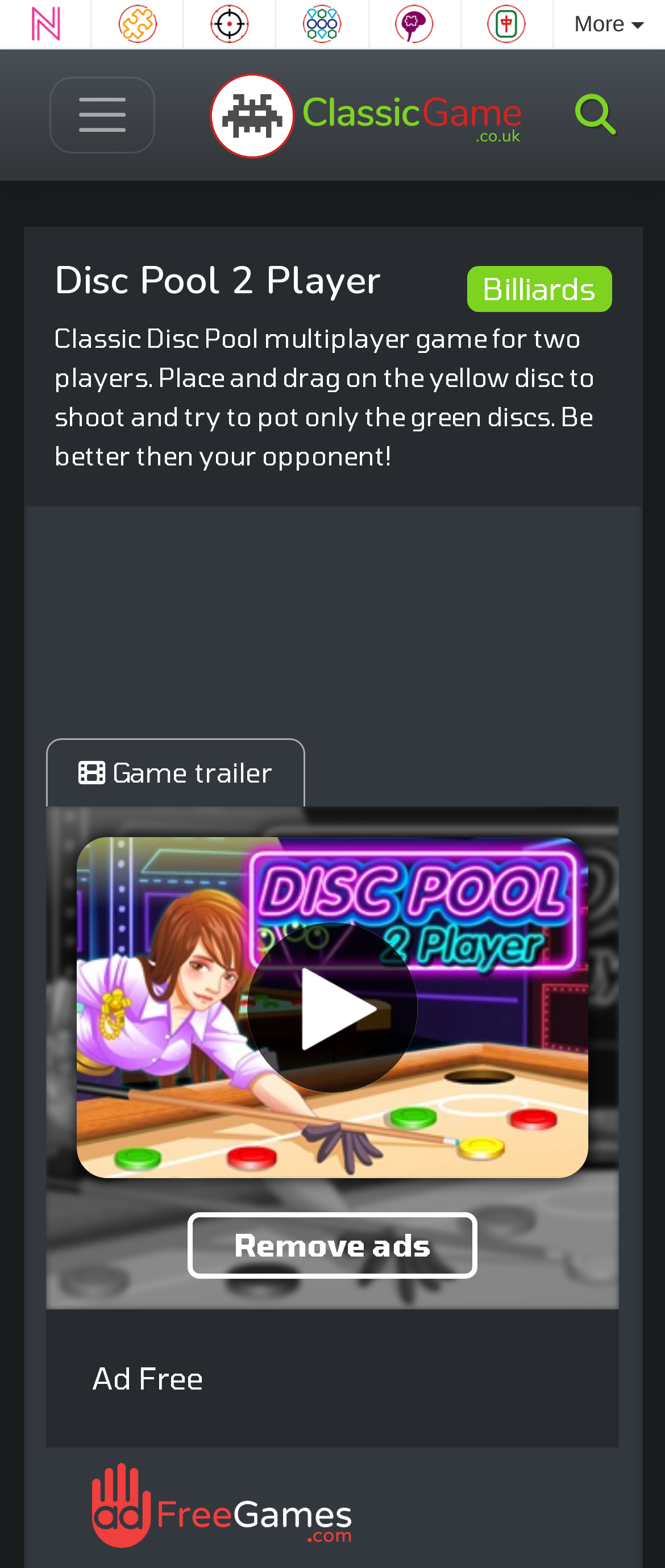Using the description: "alt="Ad Free Games"", identify the bounding box of the corresponding UI element in the screenshot.

[0.138, 0.945, 0.529, 0.969]